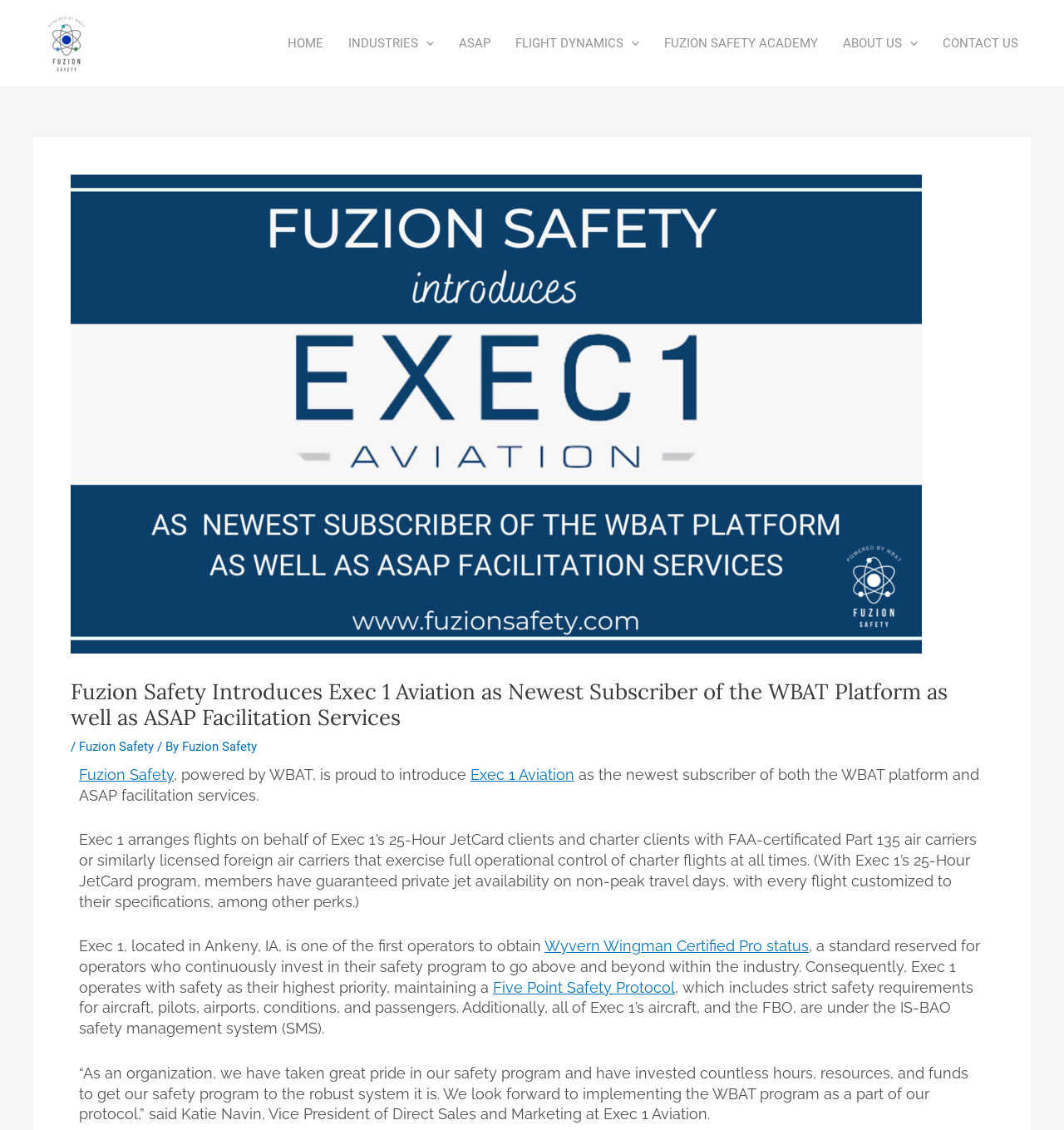Identify the coordinates of the bounding box for the element that must be clicked to accomplish the instruction: "Click on the link to view the other videos in this series".

None